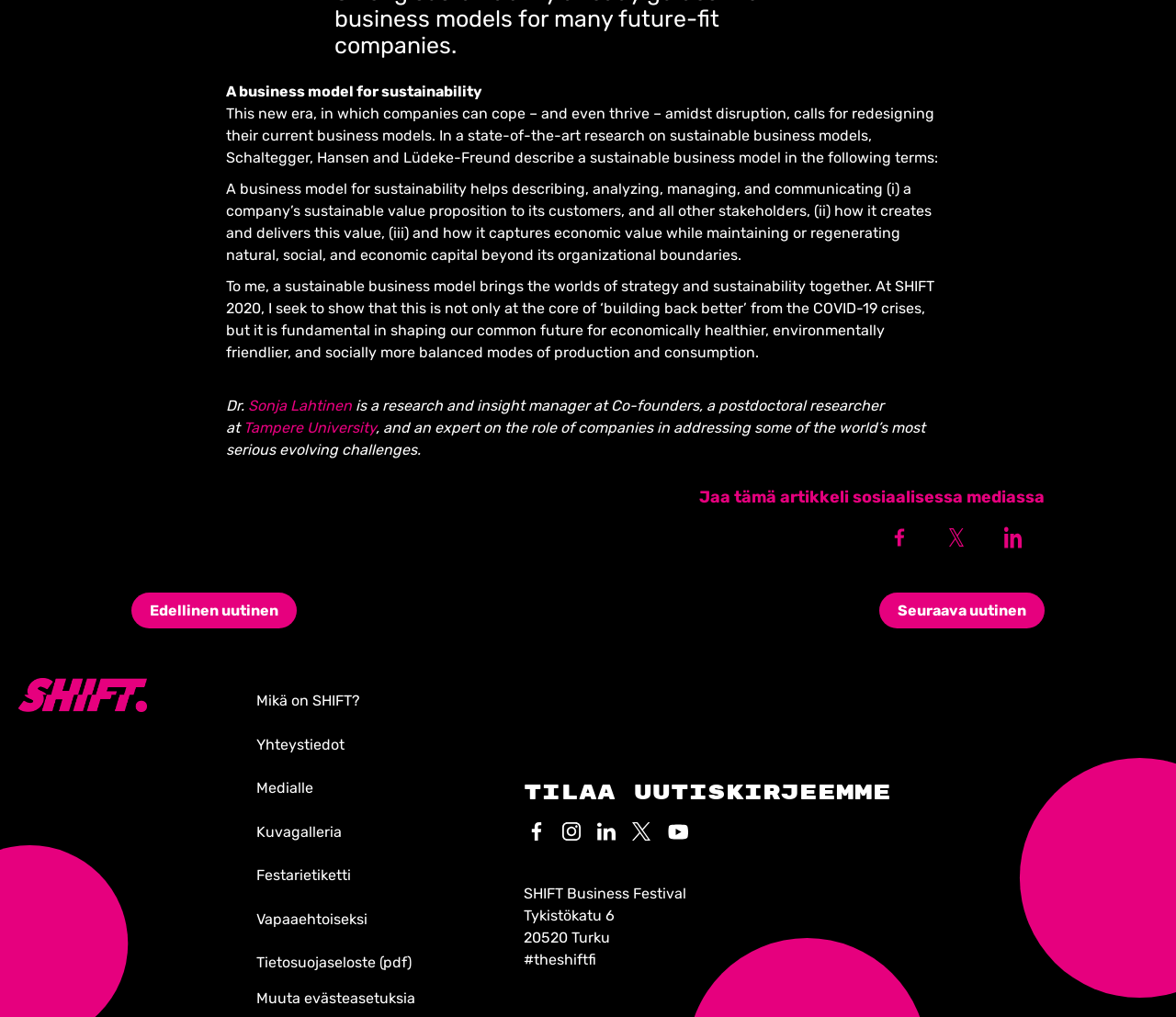What is the address of the SHIFT Business Festival?
Use the information from the image to give a detailed answer to the question.

The footer of the webpage mentions the address of the SHIFT Business Festival as Tykistökatu 6, 20520 Turku, which is likely the location of the event or organization.